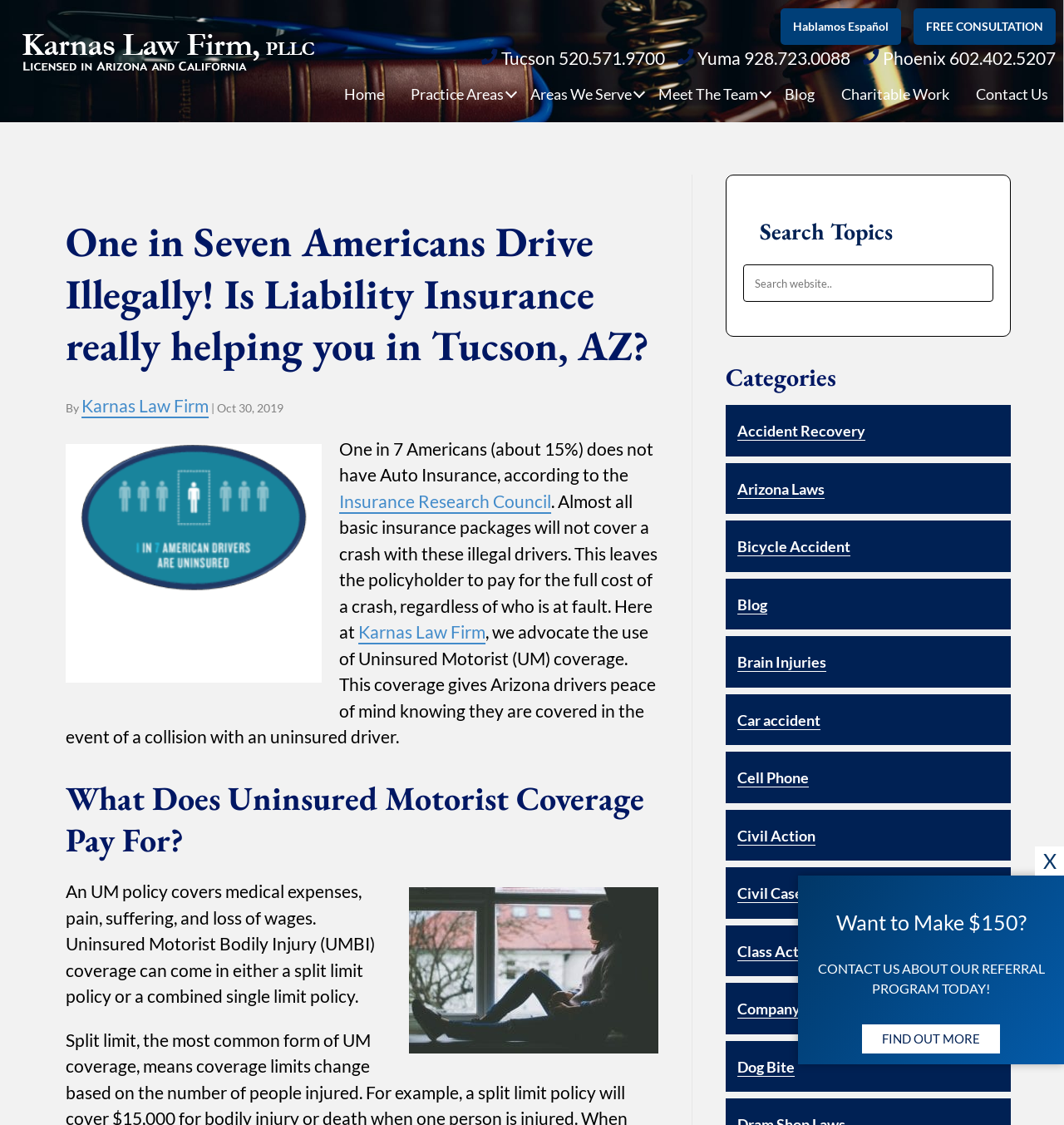Locate the bounding box coordinates of the element's region that should be clicked to carry out the following instruction: "Read the blog". The coordinates need to be four float numbers between 0 and 1, i.e., [left, top, right, bottom].

[0.73, 0.072, 0.773, 0.095]